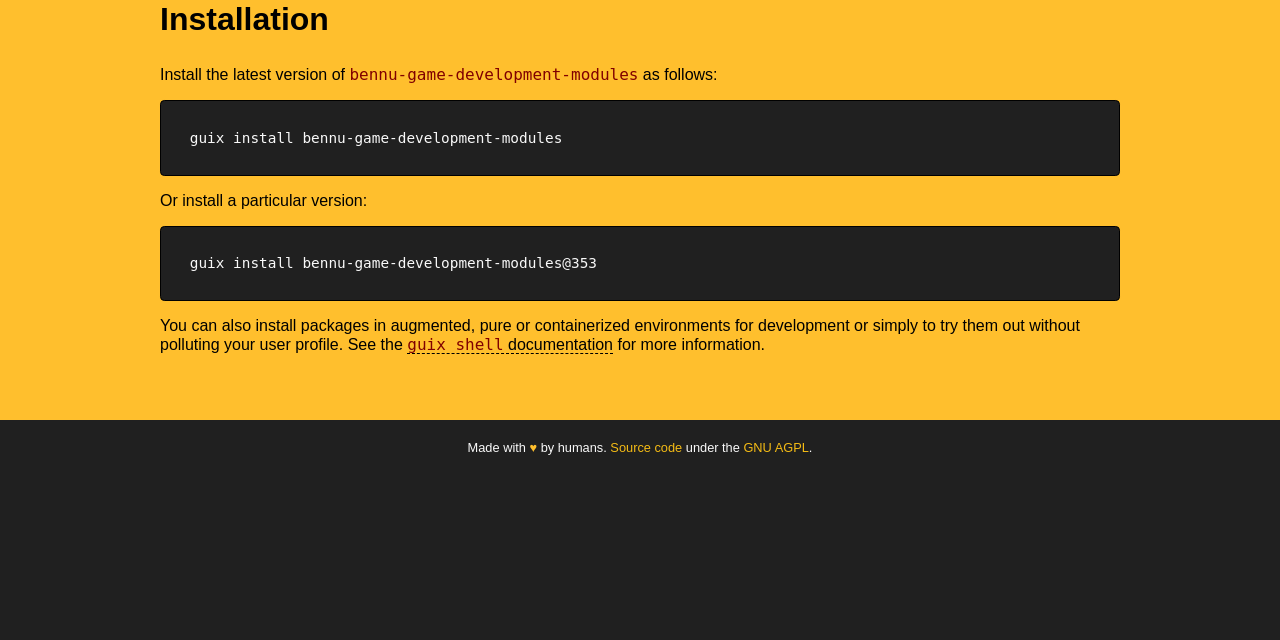Determine the bounding box of the UI component based on this description: "The Speedy Gourmet". The bounding box coordinates should be four float values between 0 and 1, i.e., [left, top, right, bottom].

None